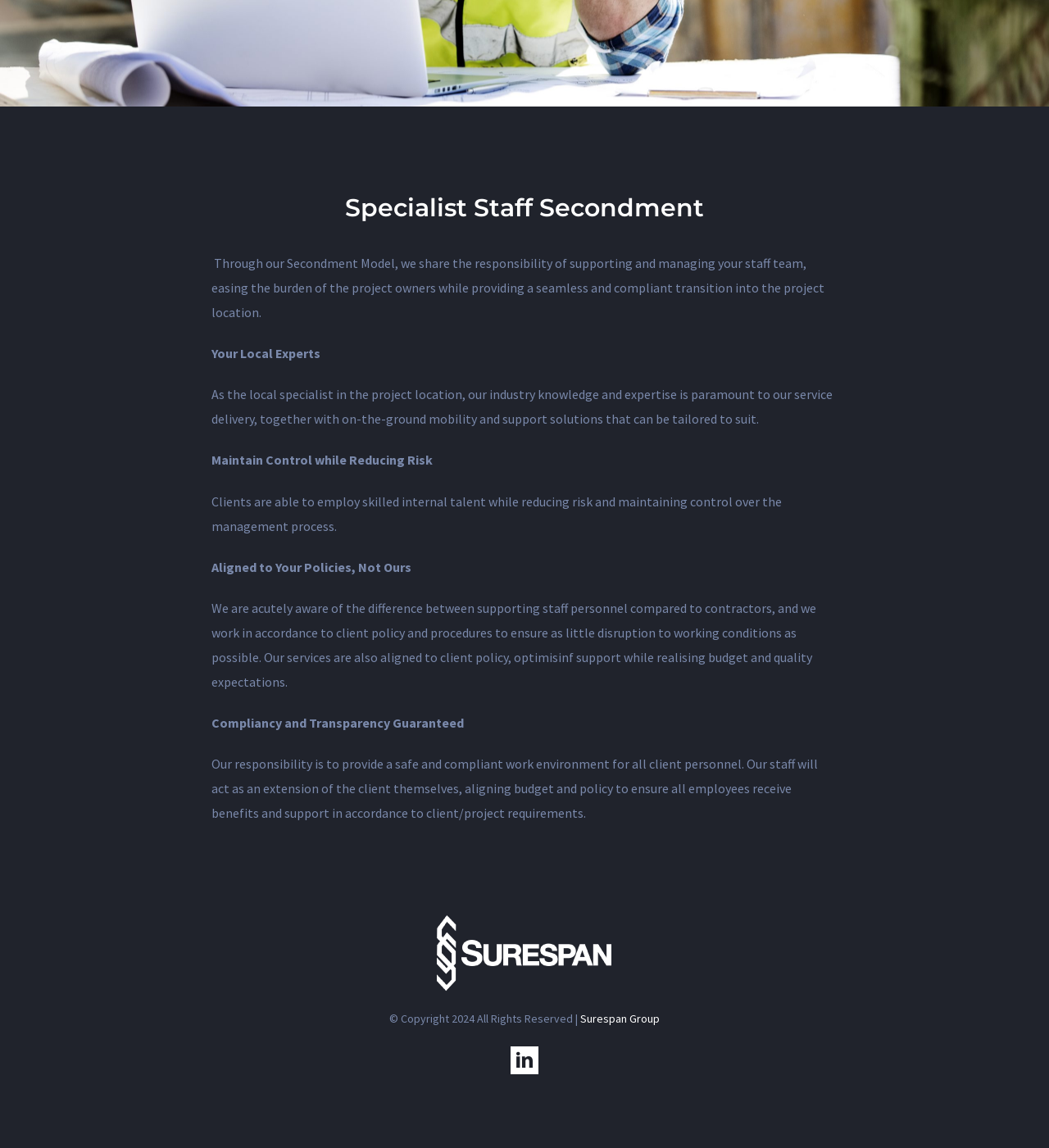Calculate the bounding box coordinates for the UI element based on the following description: "aria-label="linkedin"". Ensure the coordinates are four float numbers between 0 and 1, i.e., [left, top, right, bottom].

[0.487, 0.911, 0.513, 0.936]